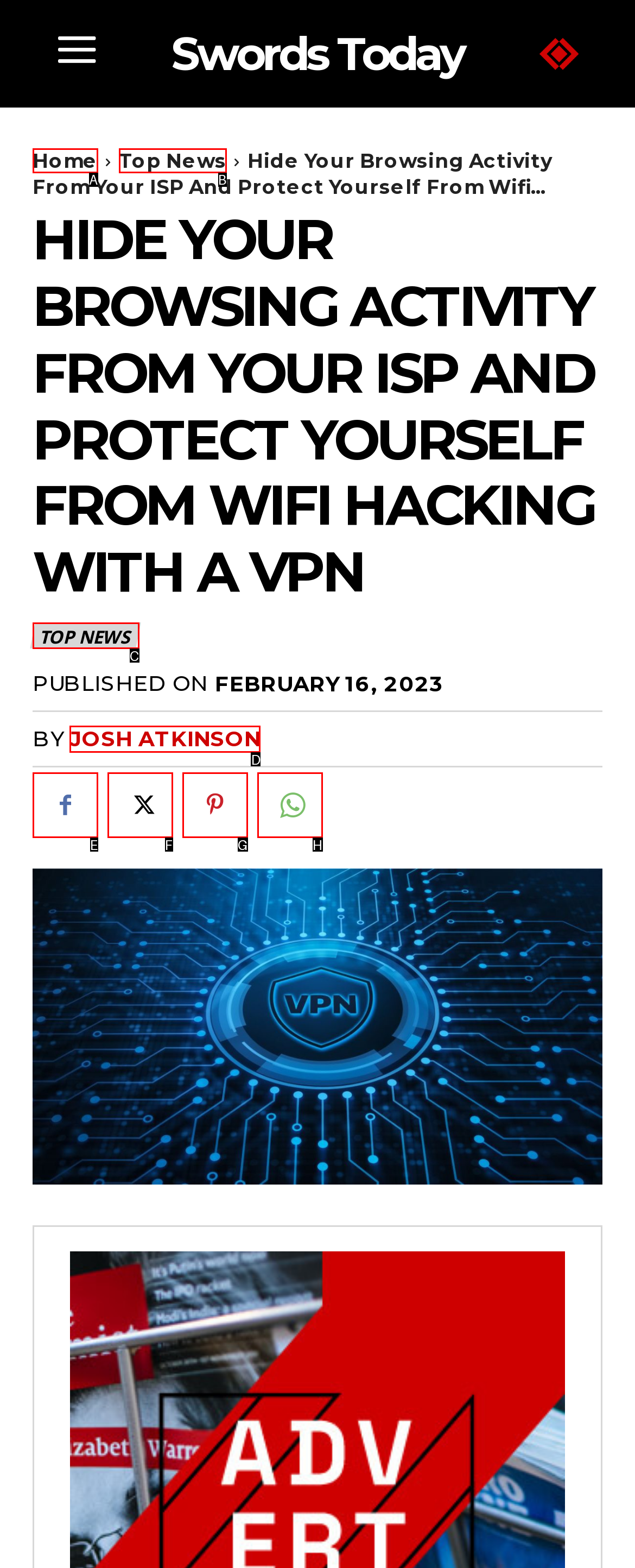Choose the letter that corresponds to the correct button to accomplish the task: click the JOSH ATKINSON link
Reply with the letter of the correct selection only.

D